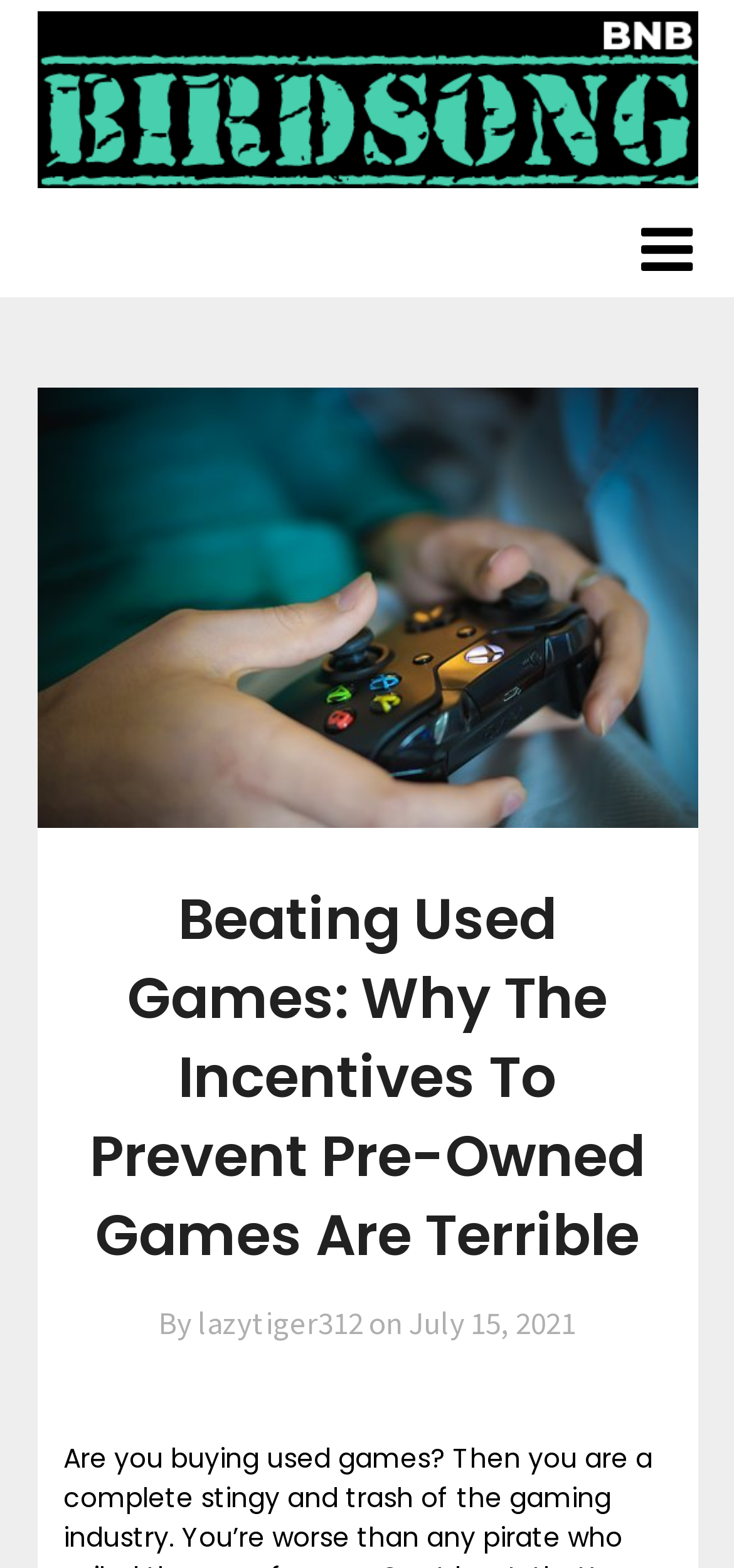Answer this question using a single word or a brief phrase:
Who is the author of the article?

lazytiger312